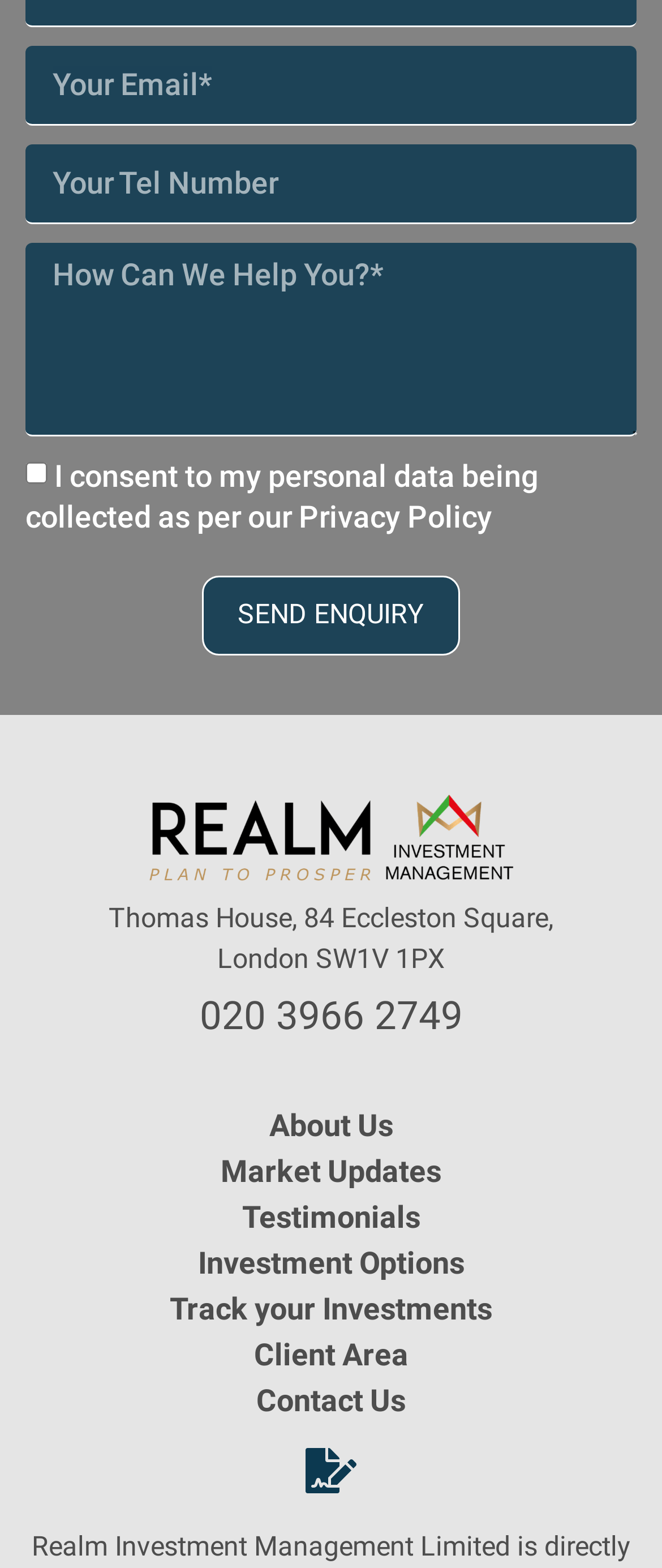Answer the question below using just one word or a short phrase: 
What is required to send an enquiry?

Email and Message